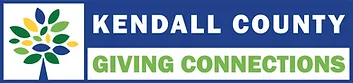What is the name of the organization associated with the logo?
Give a detailed response to the question by analyzing the screenshot.

The logo is associated with the Kendall County Citizens Law Enforcement Academy Alumni Association (KCCLEAAA), which emphasizes their commitment to civic engagement and community service.